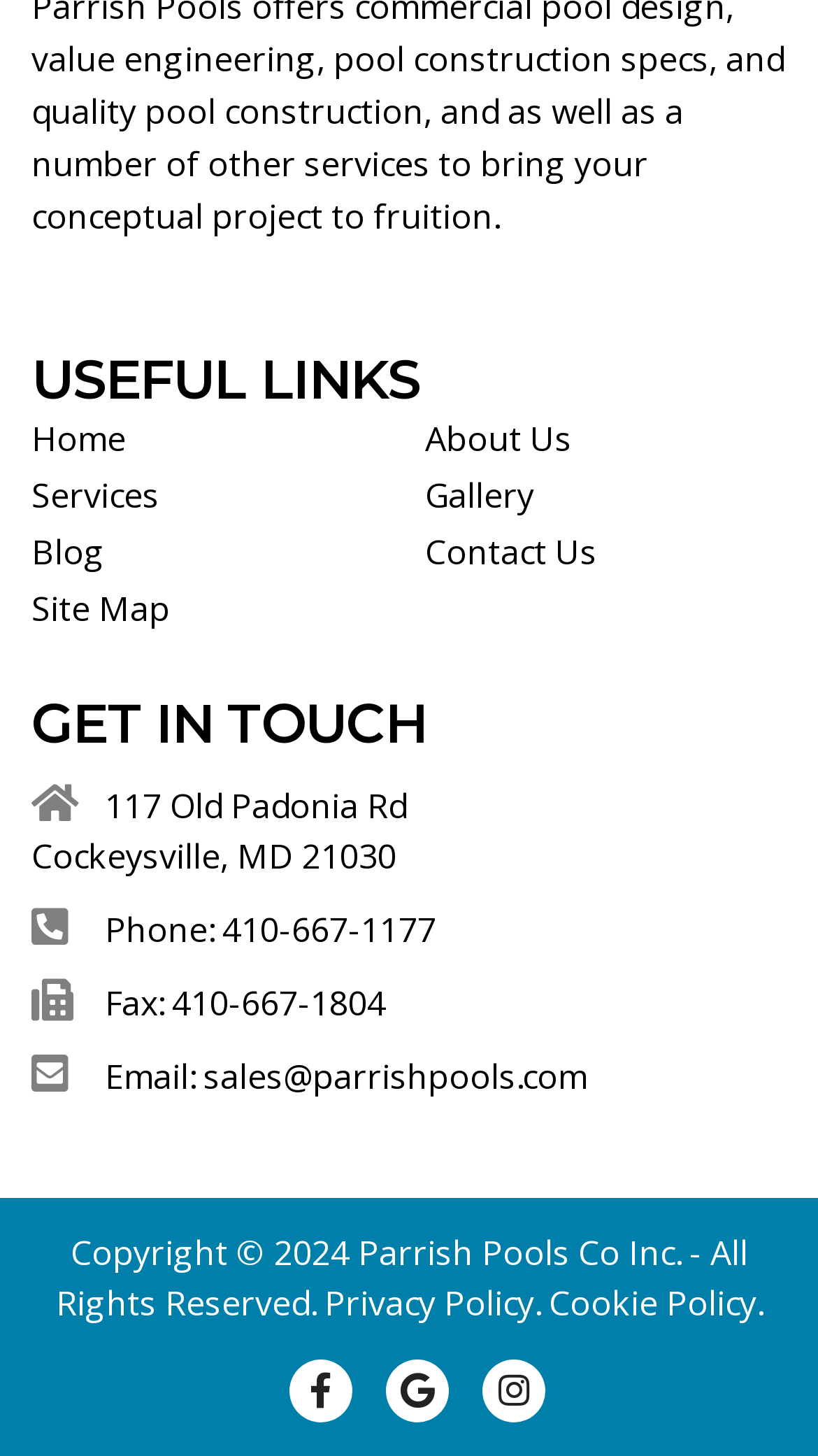Determine the bounding box coordinates for the UI element matching this description: "Parrish Pools Co Inc.".

[0.437, 0.845, 0.832, 0.877]